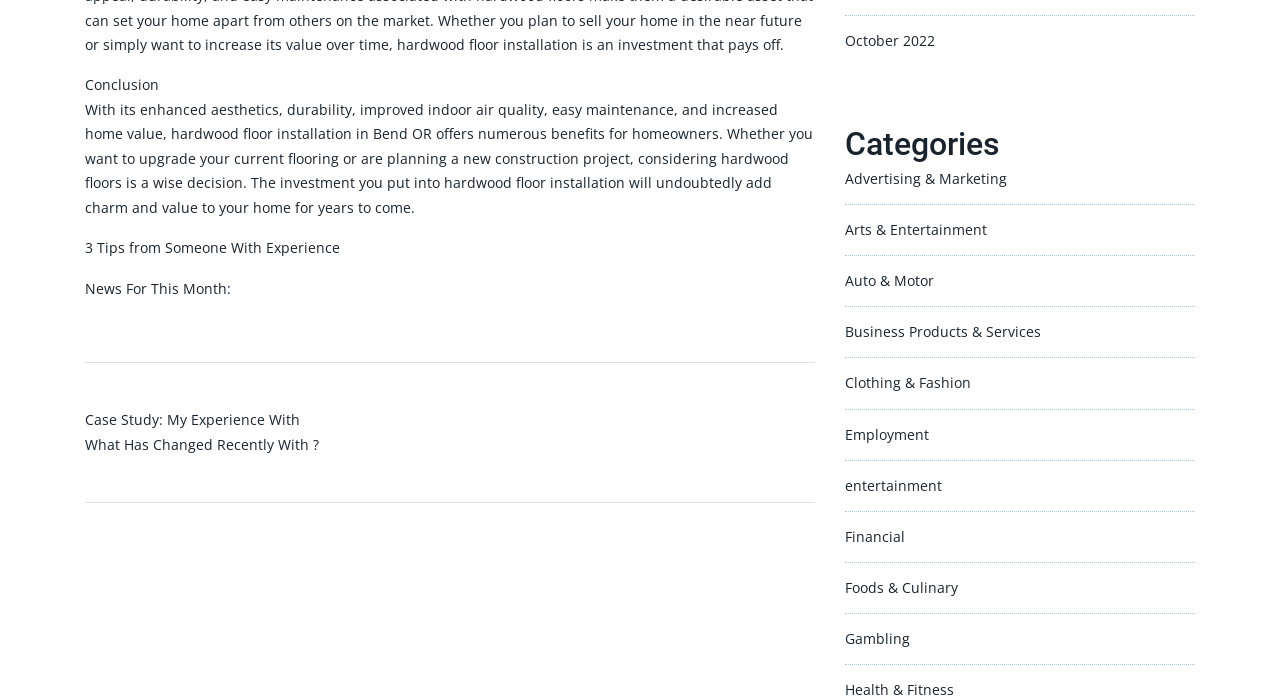What is the purpose of the article? Look at the image and give a one-word or short phrase answer.

To inform about the benefits of hardwood floor installation